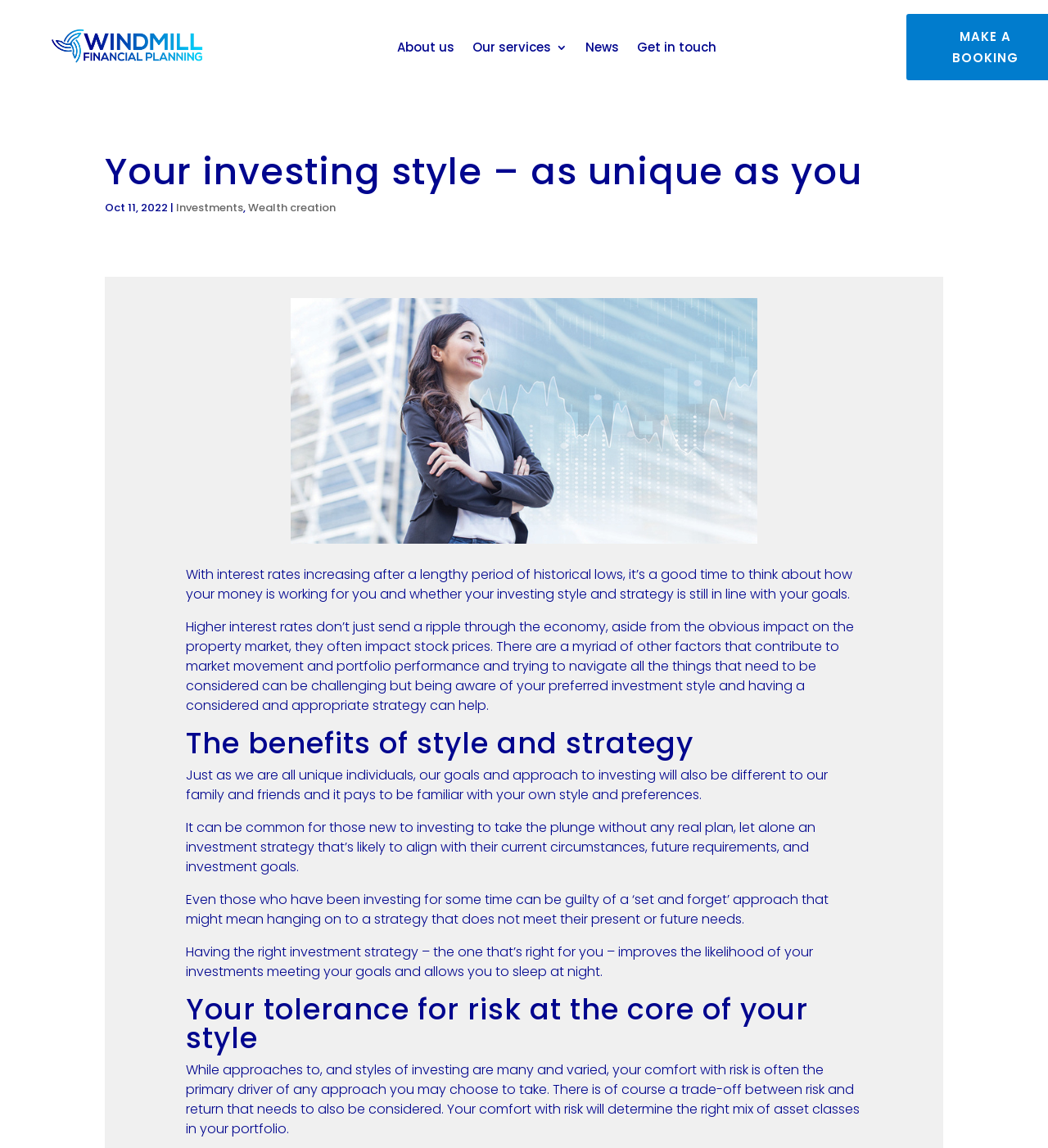What is the importance of having the right investment strategy?
Look at the screenshot and respond with a single word or phrase.

Meets goals